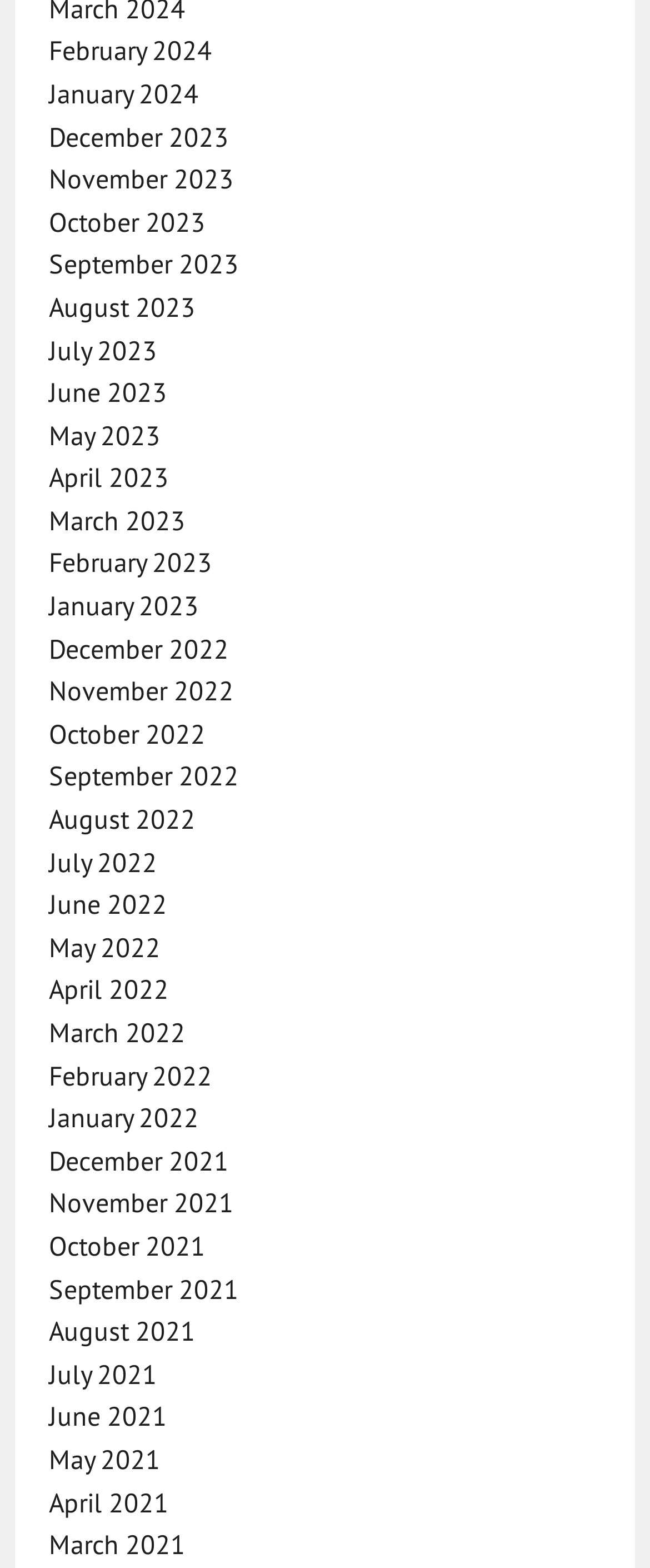Highlight the bounding box coordinates of the element you need to click to perform the following instruction: "Go to January 2023."

[0.075, 0.375, 0.306, 0.397]